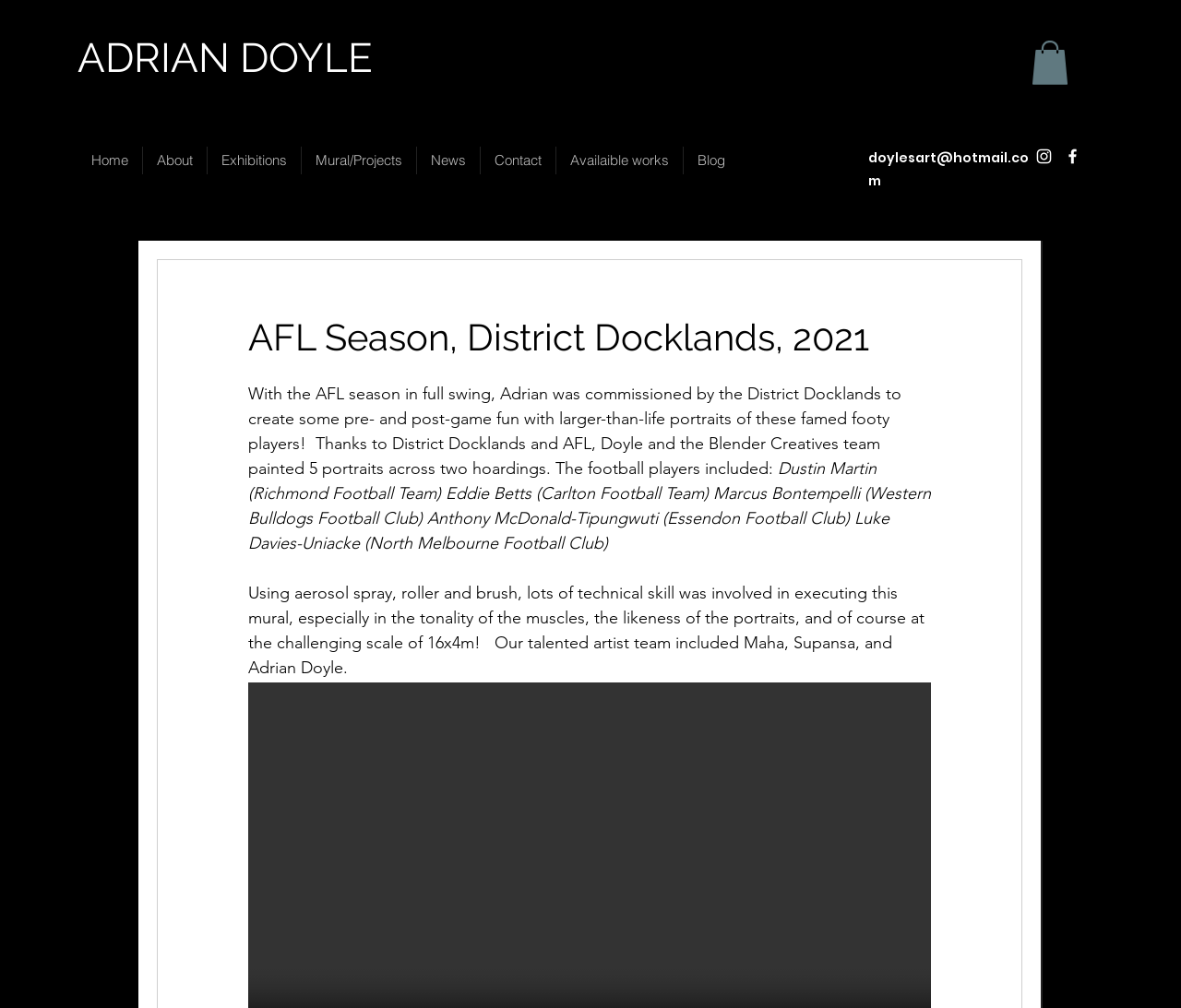Determine the bounding box coordinates (top-left x, top-left y, bottom-right x, bottom-right y) of the UI element described in the following text: Mural/Projects

[0.255, 0.145, 0.352, 0.173]